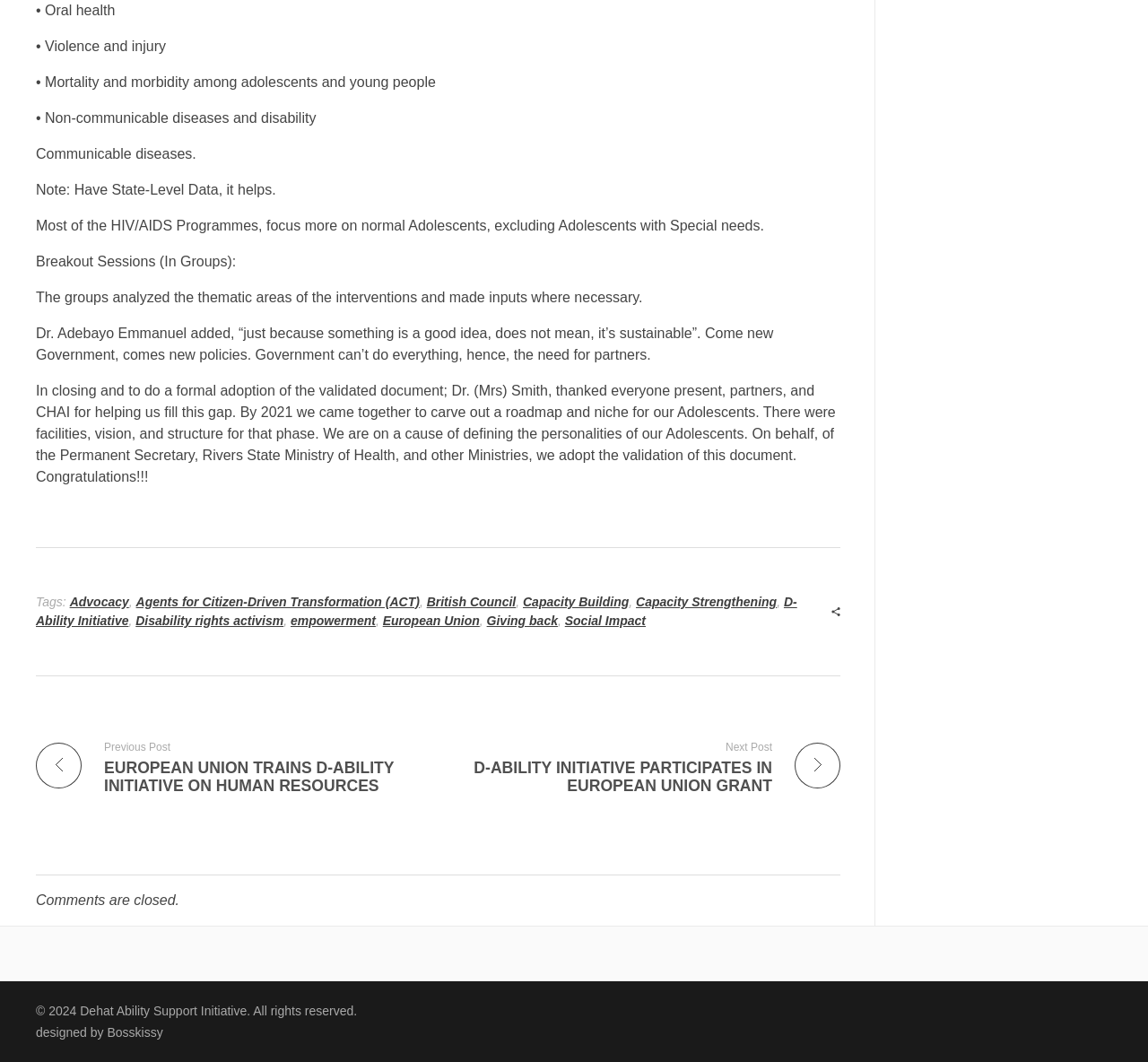Pinpoint the bounding box coordinates of the element that must be clicked to accomplish the following instruction: "View the next post". The coordinates should be in the format of four float numbers between 0 and 1, i.e., [left, top, right, bottom].

[0.394, 0.696, 0.732, 0.748]